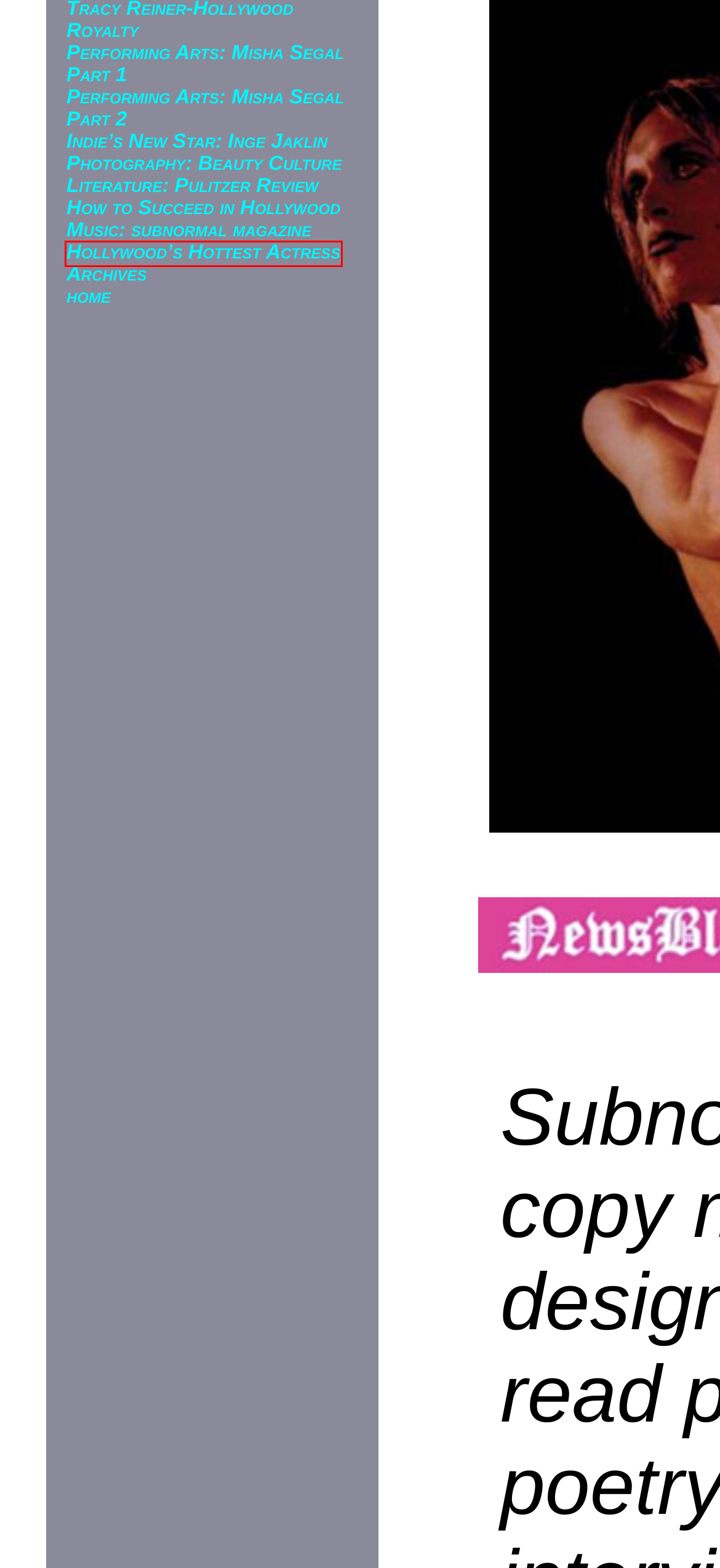You are given a screenshot of a webpage with a red bounding box around an element. Choose the most fitting webpage description for the page that appears after clicking the element within the red bounding box. Here are the candidates:
A. Issue 47
B. UFO Hoax Stymies Locals
C. Beauty Culture
D. Gwyneth Paltrow
E. Victor Issa
F. Bruce Edwin Interviews Misha Segal
G. Hollywood Sentinel
H. Hollywood Royalty: Tracy Reiner

D